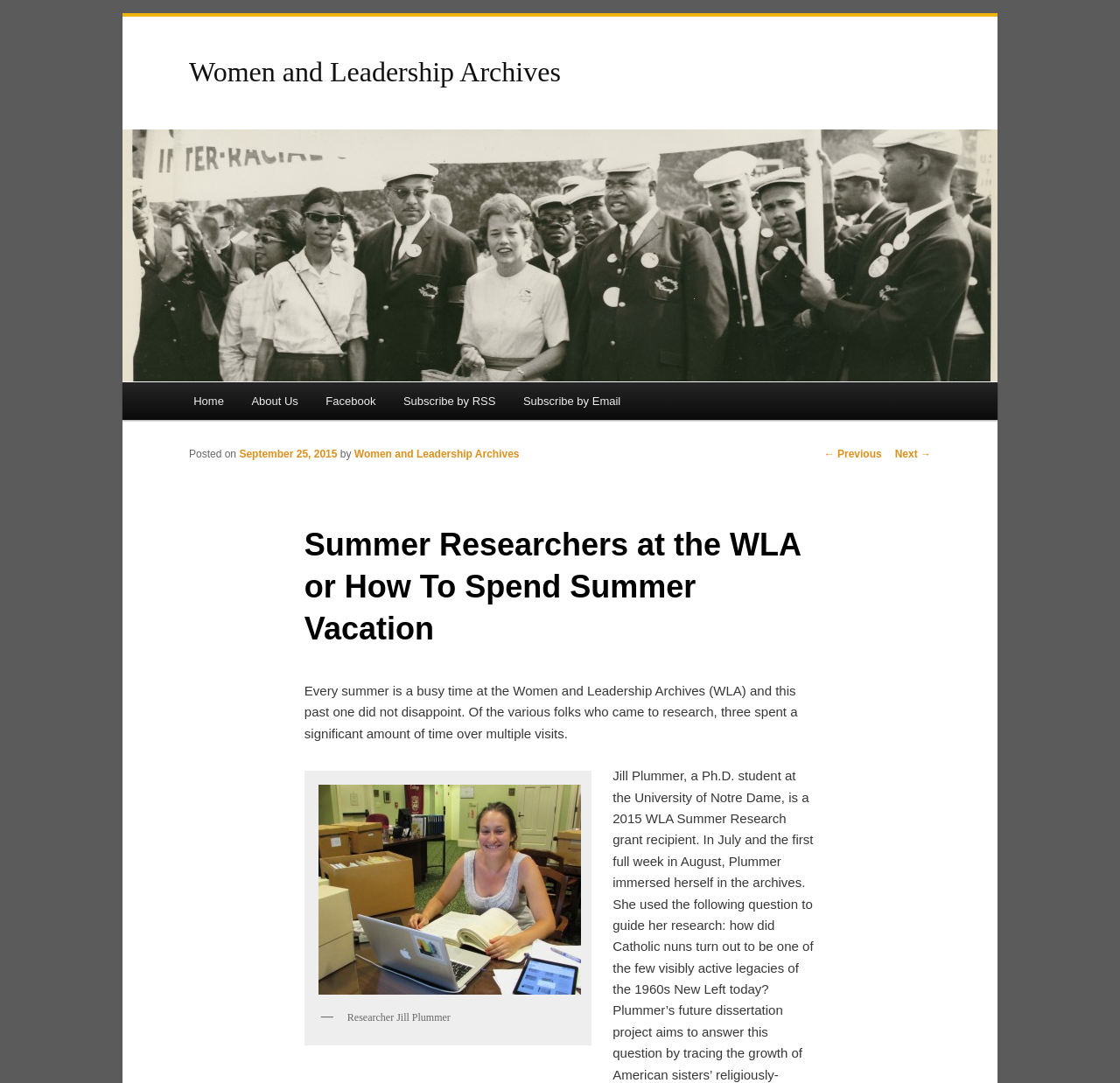What is the name of the archives mentioned?
Ensure your answer is thorough and detailed.

The name of the archives is mentioned in the heading 'Women and Leadership Archives' at the top of the webpage, and also in the link 'Women and Leadership Archives' below it.